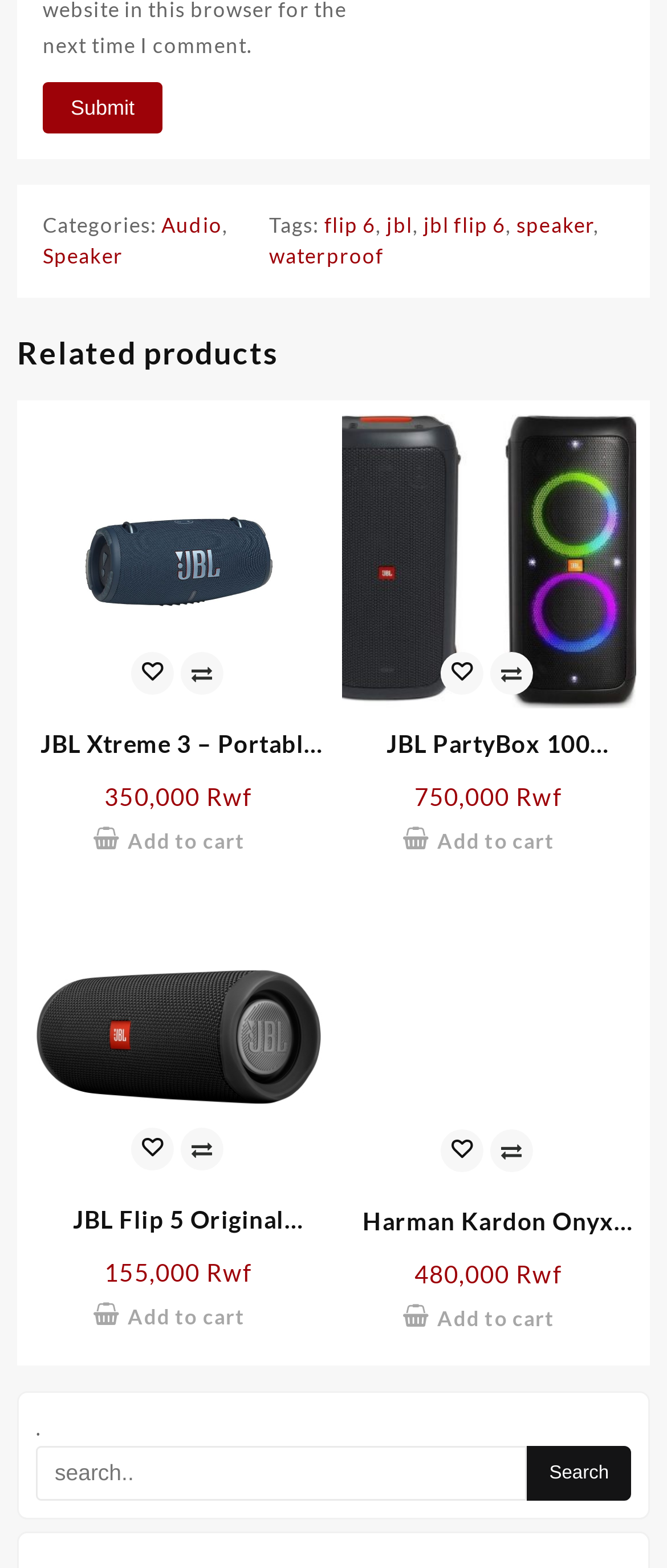Determine the bounding box coordinates of the region that needs to be clicked to achieve the task: "Click the 'Menu' button".

None